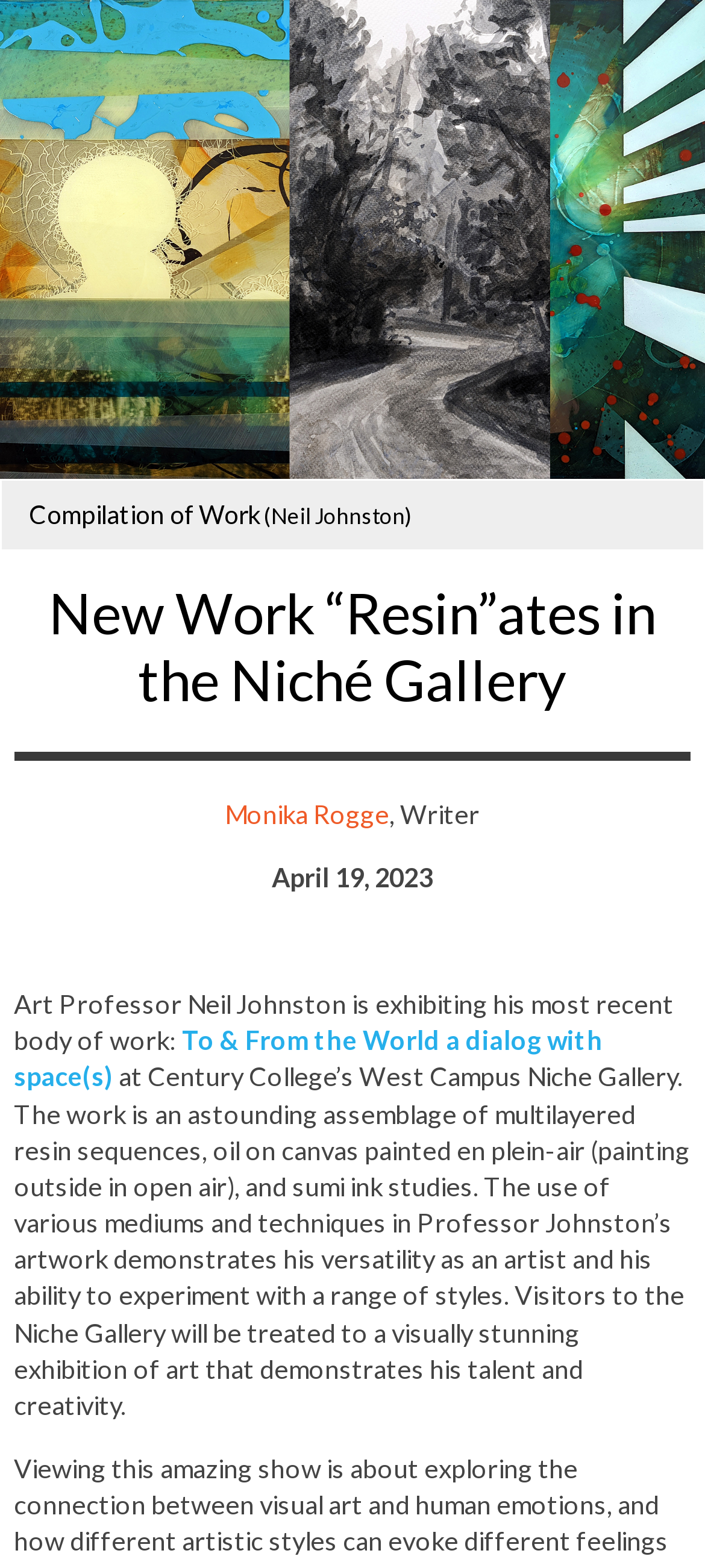Determine the bounding box coordinates for the UI element with the following description: "Monika Rogge". The coordinates should be four float numbers between 0 and 1, represented as [left, top, right, bottom].

[0.319, 0.509, 0.553, 0.529]